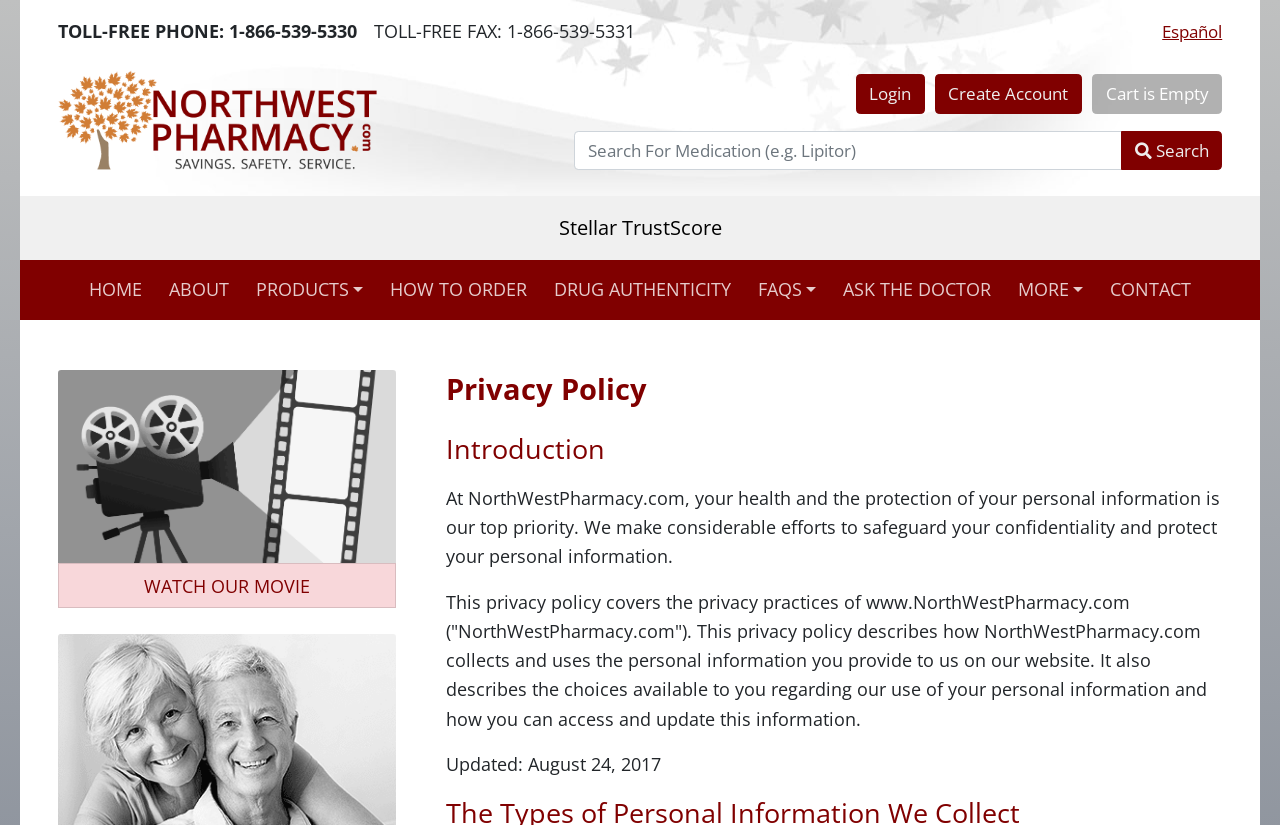Identify the bounding box coordinates of the section to be clicked to complete the task described by the following instruction: "Switch to Spanish". The coordinates should be four float numbers between 0 and 1, formatted as [left, top, right, bottom].

[0.908, 0.024, 0.955, 0.054]